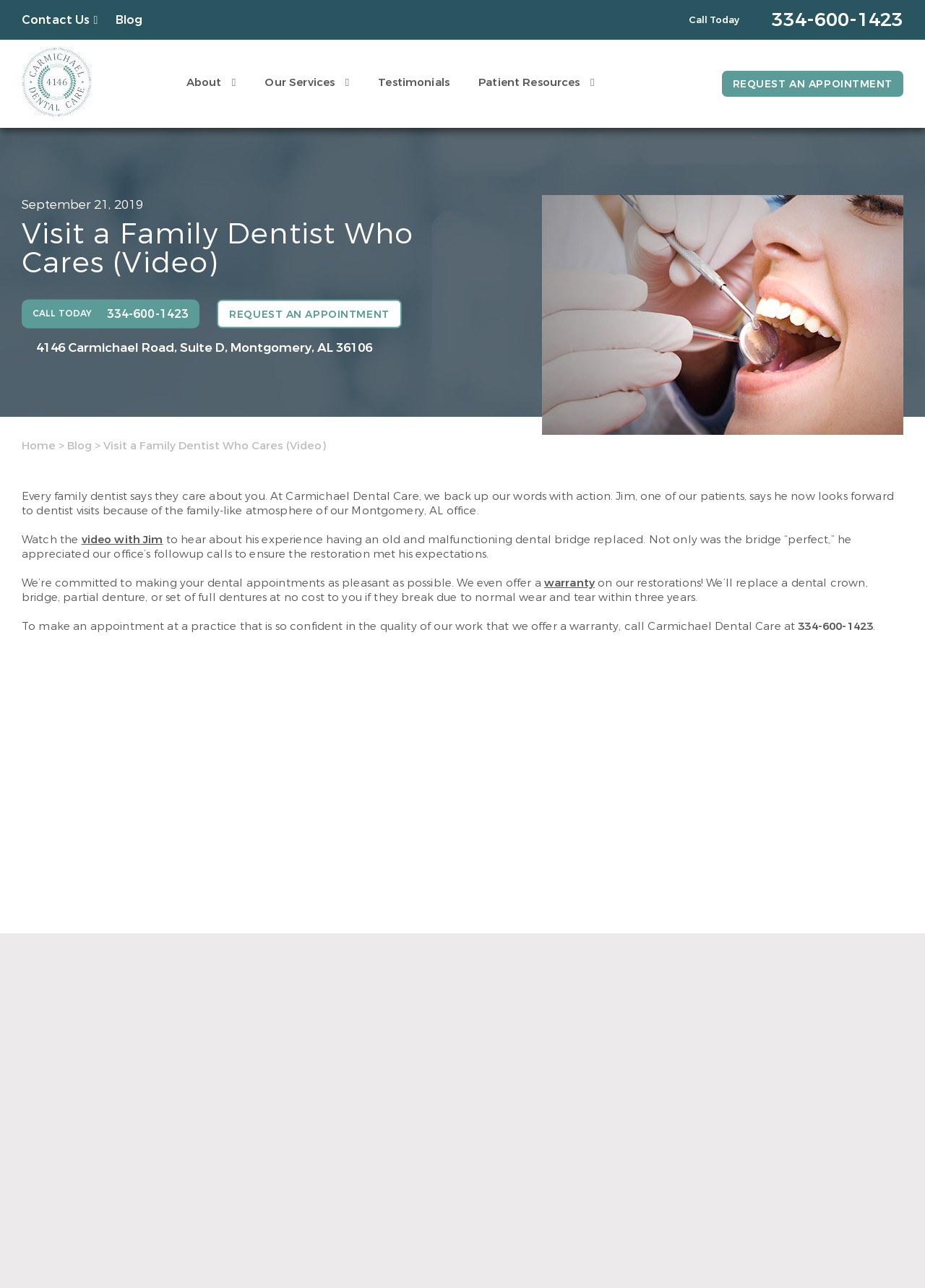Locate the headline of the webpage and generate its content.

Visit a Family Dentist Who Cares (Video)